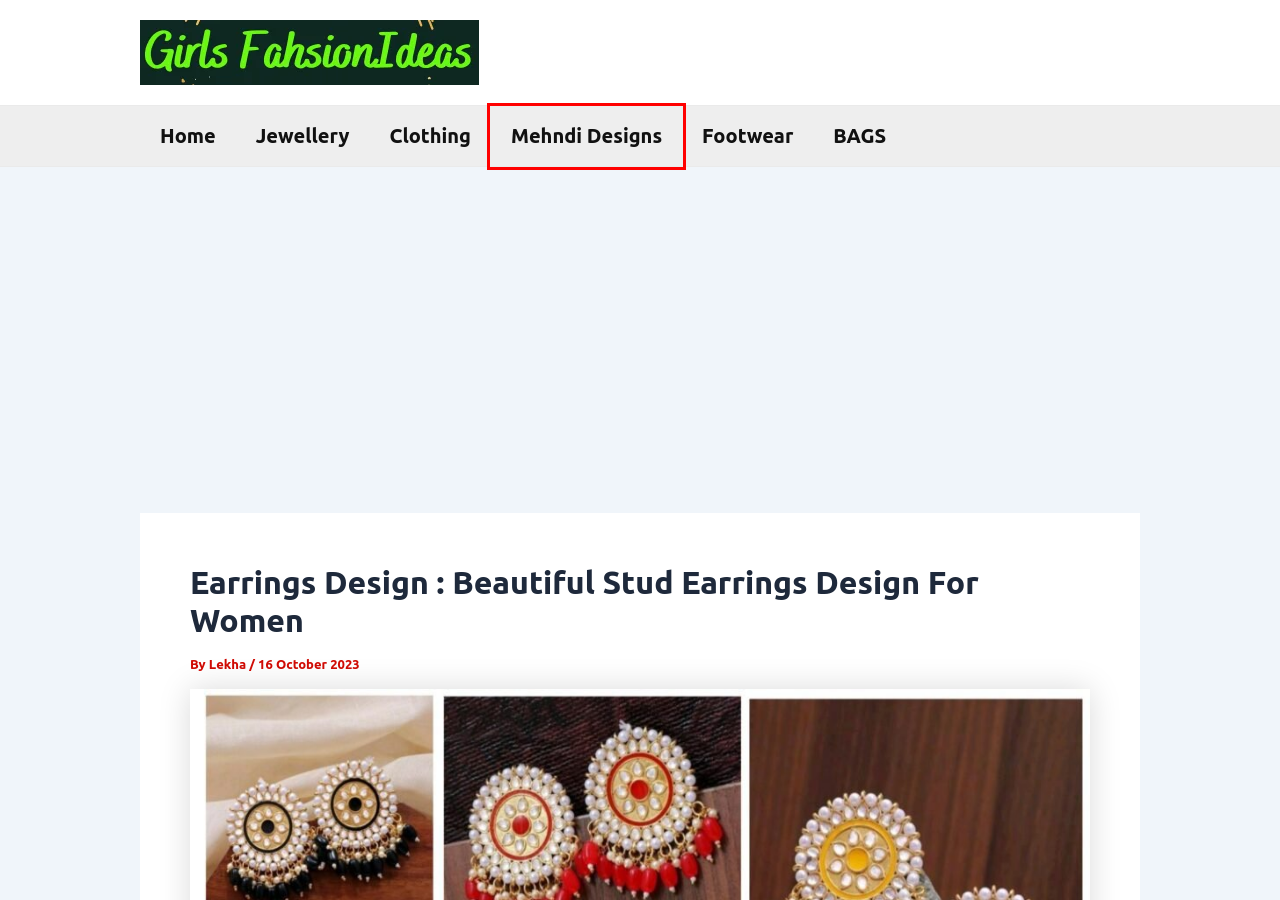Analyze the screenshot of a webpage that features a red rectangle bounding box. Pick the webpage description that best matches the new webpage you would see after clicking on the element within the red bounding box. Here are the candidates:
A. Contact Us - Girls Fashion Ideas
B. Mehndi Designs Archives - Girls Fashion Ideas
C. Clothing Archives - Girls Fashion Ideas
D. BAGS Archives - Girls Fashion Ideas
E. Girls Fashion Ideas : For Women Fashion ,Jewellery ,Clothing,Mehndi Designs. Beauty
F. Lekha - Girls Fashion Ideas
G. Footwear Archives - Girls Fashion Ideas
H. Jewellery Archives - Girls Fashion Ideas

B